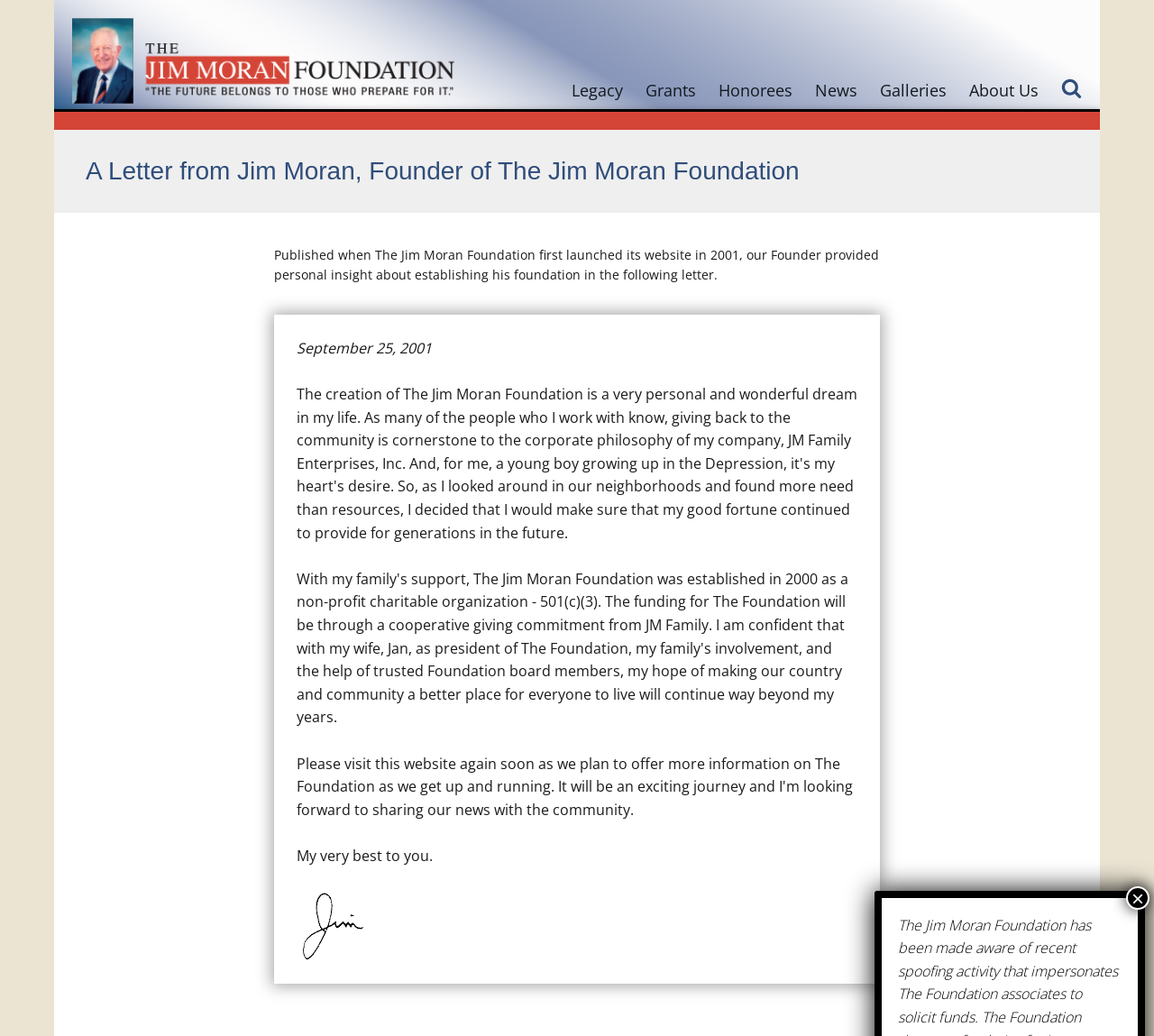How many menu items are there?
By examining the image, provide a one-word or phrase answer.

7